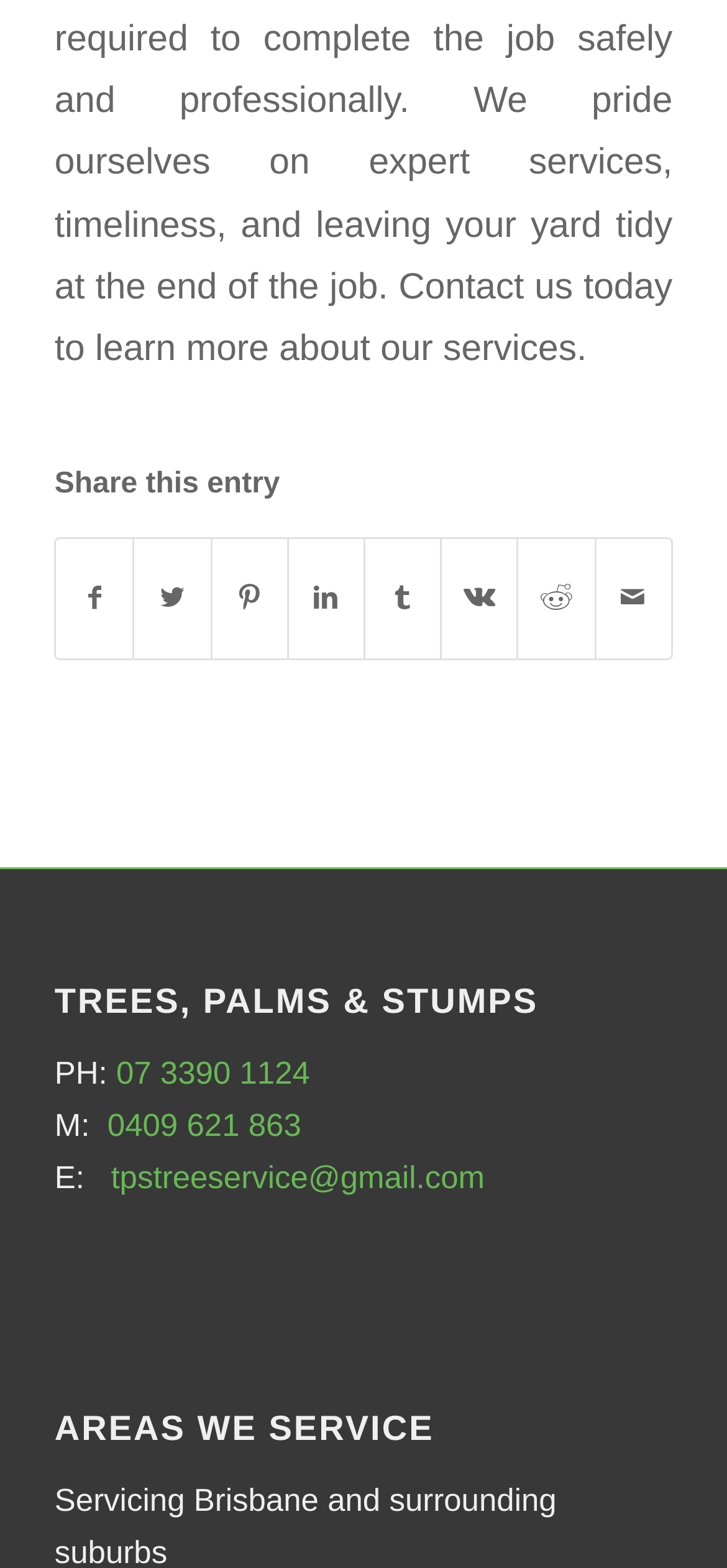Identify the bounding box coordinates of the clickable region necessary to fulfill the following instruction: "Share on Facebook". The bounding box coordinates should be four float numbers between 0 and 1, i.e., [left, top, right, bottom].

[0.078, 0.344, 0.183, 0.419]